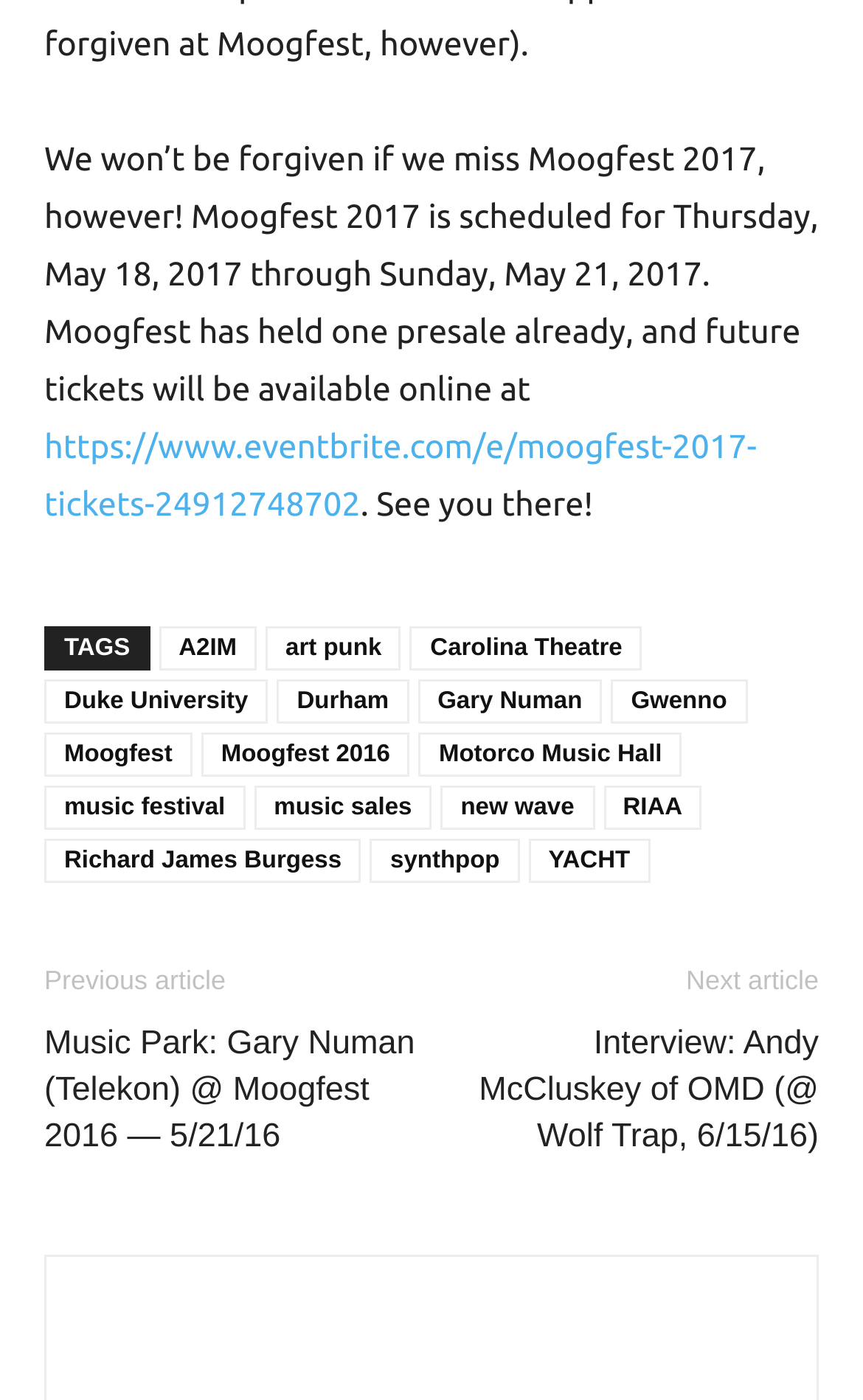Calculate the bounding box coordinates of the UI element given the description: "RIAA".

[0.699, 0.562, 0.814, 0.593]